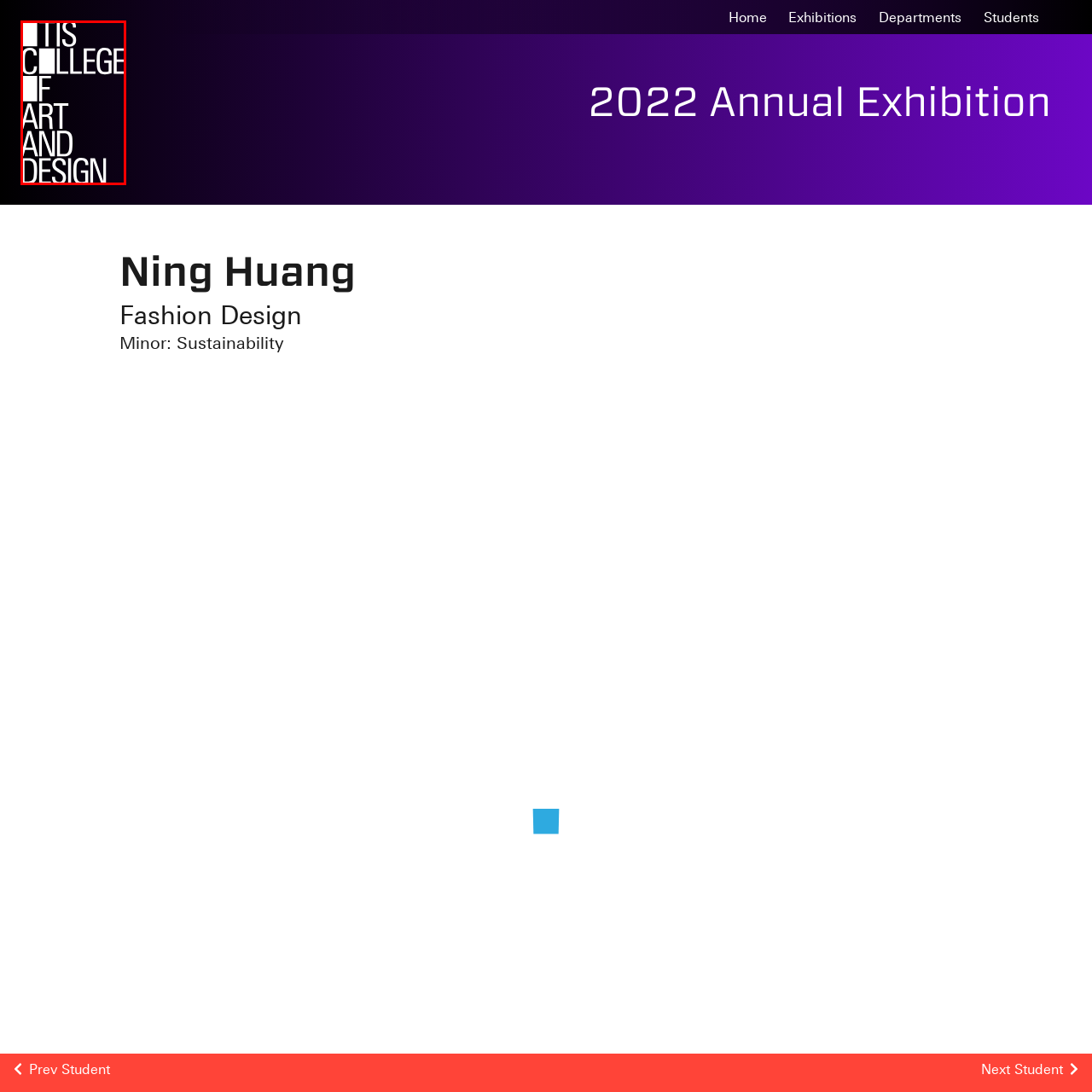What is the orientation of 'OTIS COLLEGE'?
Examine the visual content inside the red box and reply with a single word or brief phrase that best answers the question.

Vertical